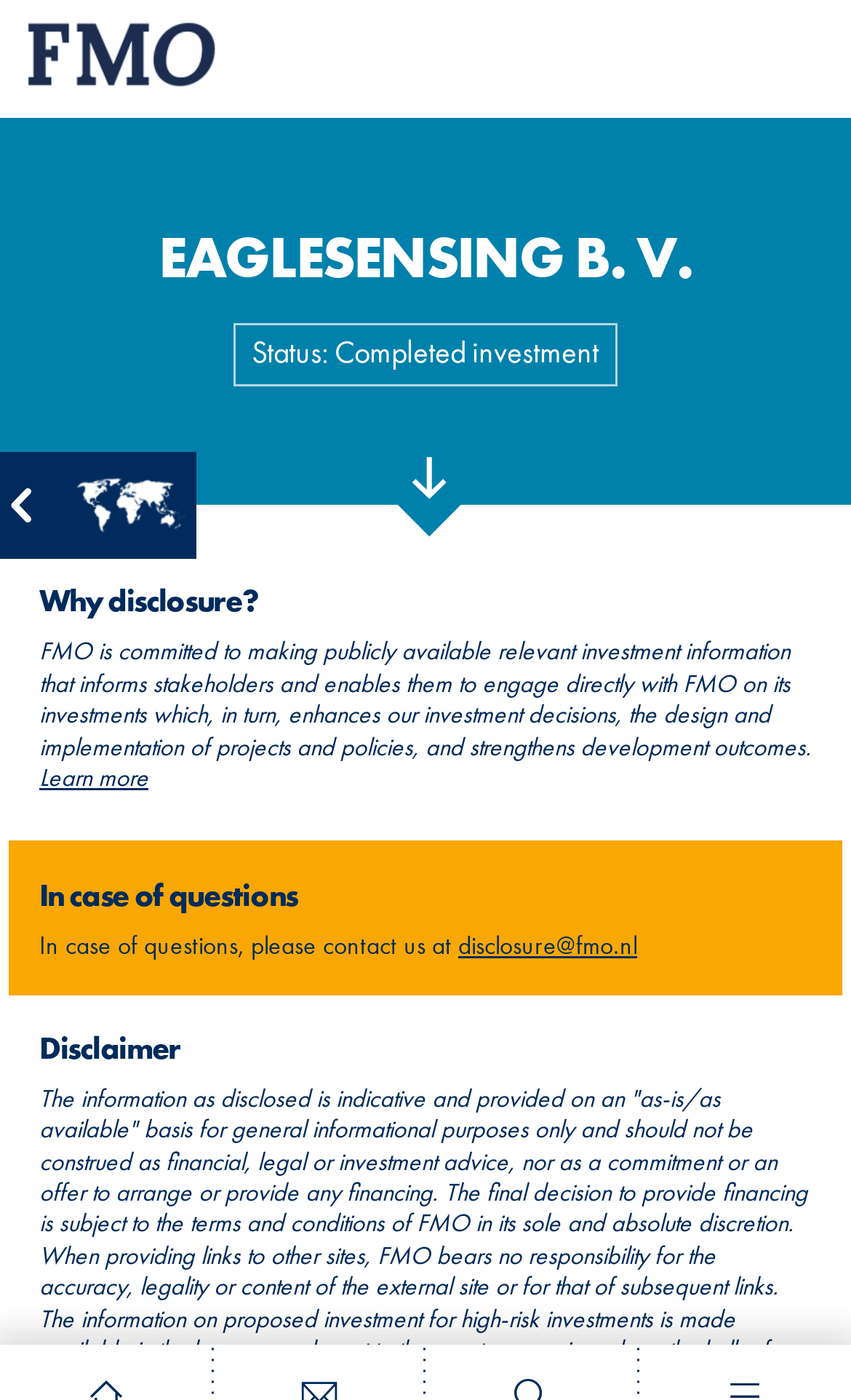Give the bounding box coordinates for the element described as: "title="To the FMO homepage"".

[0.0, 0.0, 0.265, 0.078]